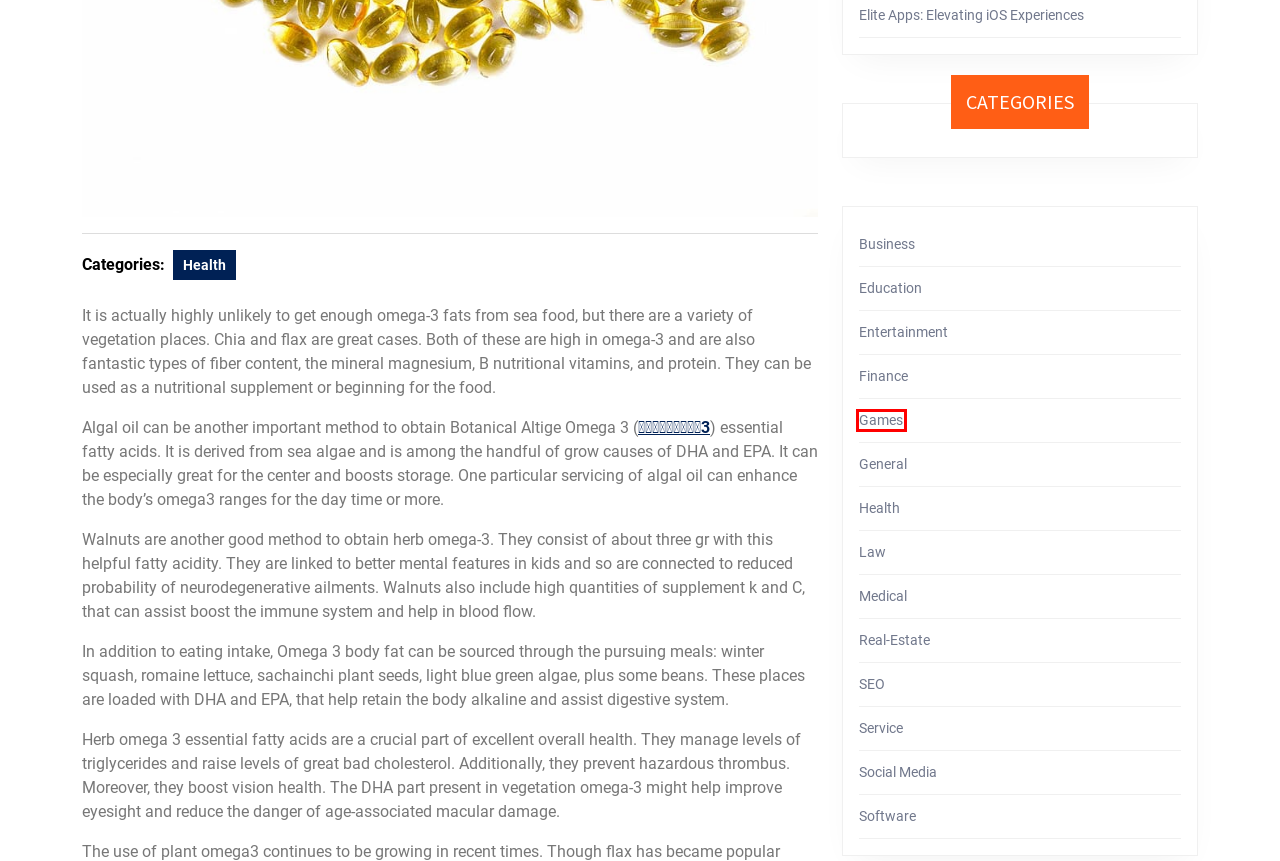Observe the webpage screenshot and focus on the red bounding box surrounding a UI element. Choose the most appropriate webpage description that corresponds to the new webpage after clicking the element in the bounding box. Here are the candidates:
A. Finance – The Electric Kool
B. Business – The Electric Kool
C. General – The Electric Kool
D. Games – The Electric Kool
E. Education – The Electric Kool
F. Elite Apps: Elevating iOS Experiences – The Electric Kool
G. Service – The Electric Kool
H. Software – The Electric Kool

D